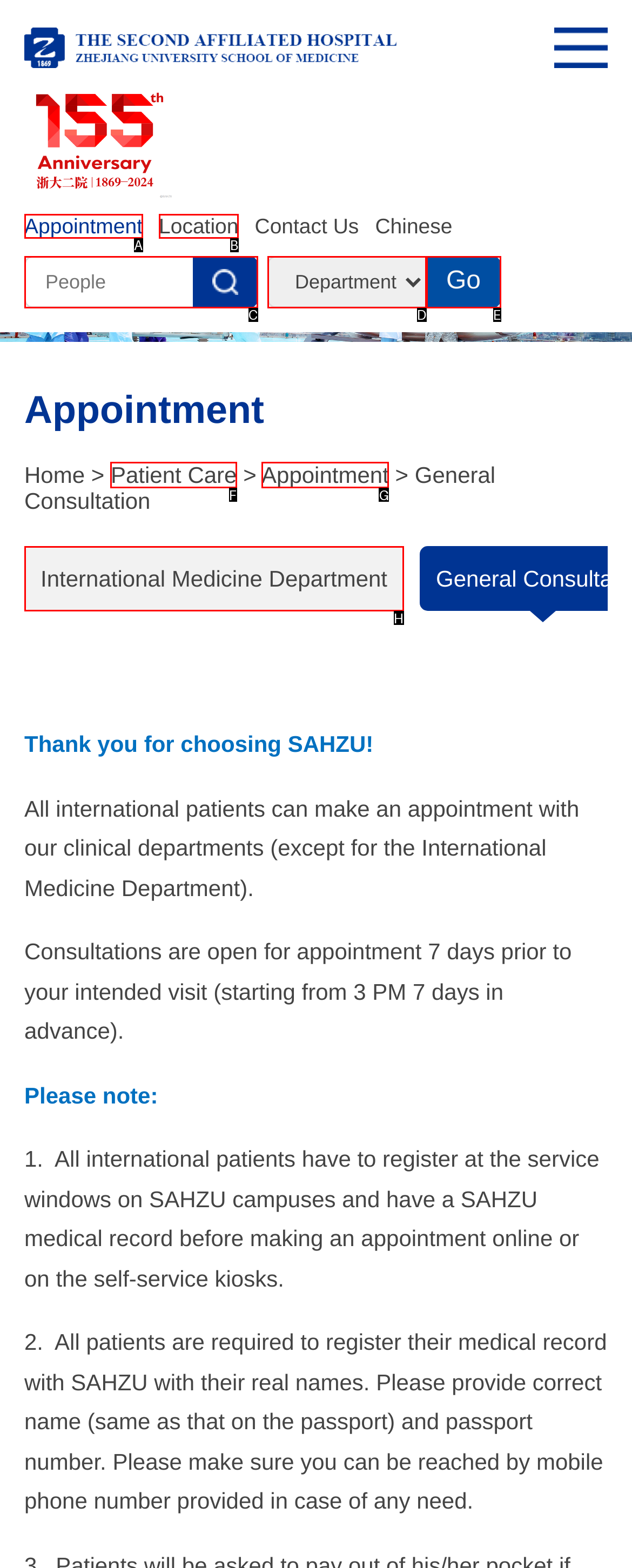Determine which HTML element corresponds to the description: International Medicine Department. Provide the letter of the correct option.

H